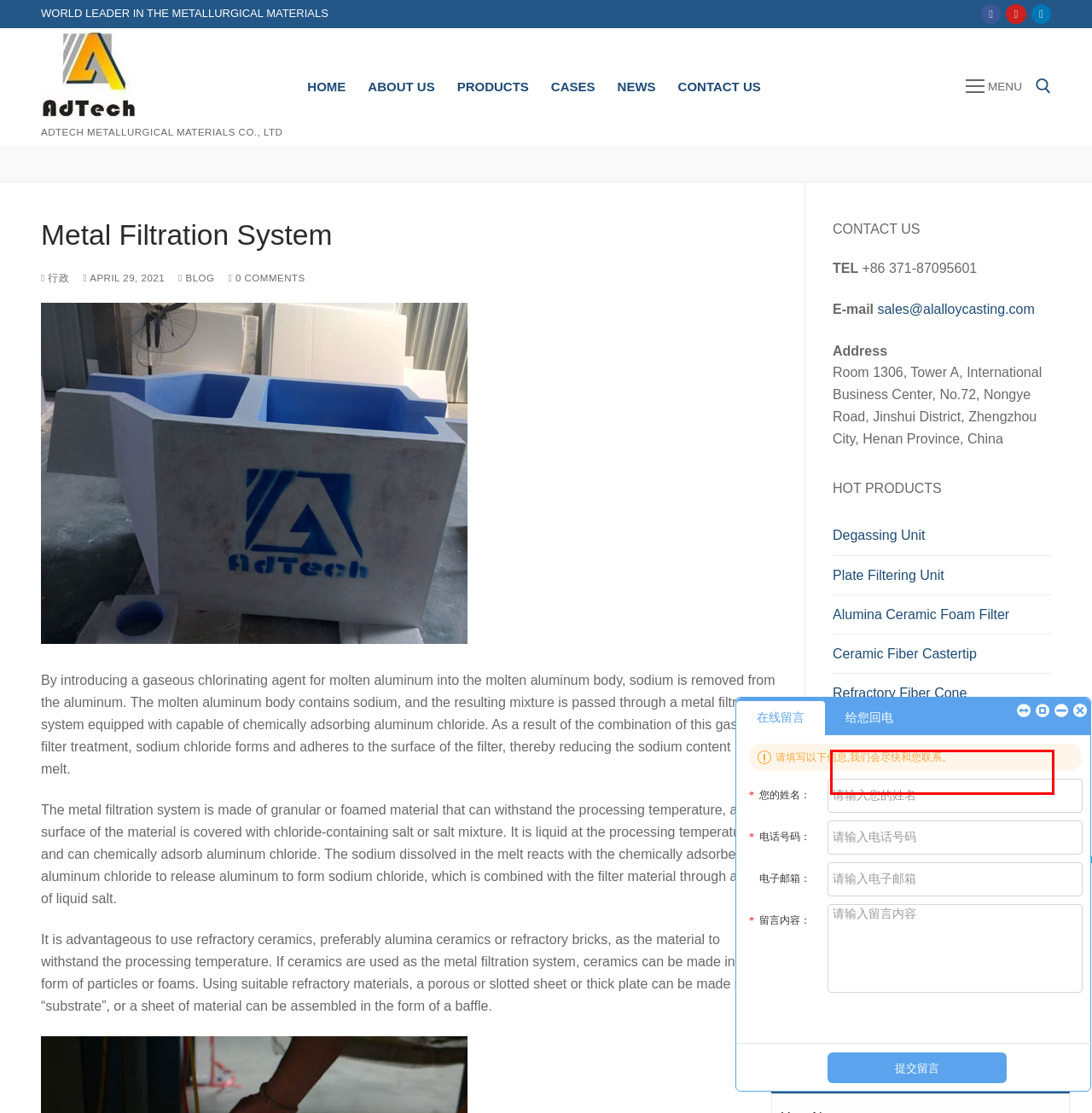Analyze the given webpage screenshot and identify the UI element within the red bounding box. Select the webpage description that best matches what you expect the new webpage to look like after clicking the element. Here are the candidates:
A. Refractory Fiber Cone | Ceramic Fiber Tap Out Cone
B. Plate Filtering Unit | Filter Box System for Molten Aluminium
C. News - Aluminium Degassing Machine,Alumina Ceramic Foam Filter
D. About Us - Online Degassing Equipment,CFF Filters Supplier
E. Blog Archives - alalloycasting
F. Refining Flux, Aluminum Casting Flux,Molten Aluminum Refining
G. Ceramic Foam Filters,Degassing Unit,Tap Out Cone,Caster Tip
H. Alumina Ceramic Foam Filter | Aluminum Casting Filter

F